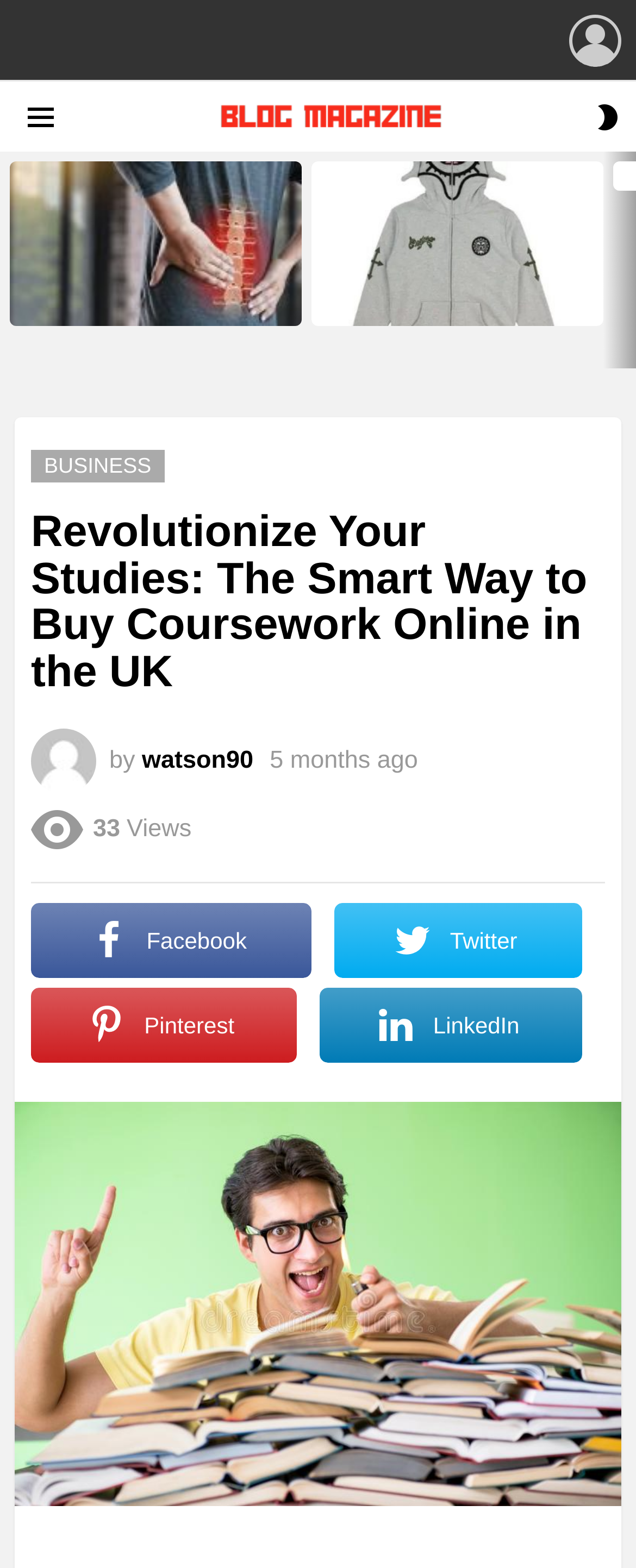Consider the image and give a detailed and elaborate answer to the question: 
What is the title of the first article in the latest stories section?

I looked at the first article element [421] in the latest stories section and found the heading element [710] with the text 'Effective Coping Mechanisms for Prolonged Back Pain', which is the title of the article.